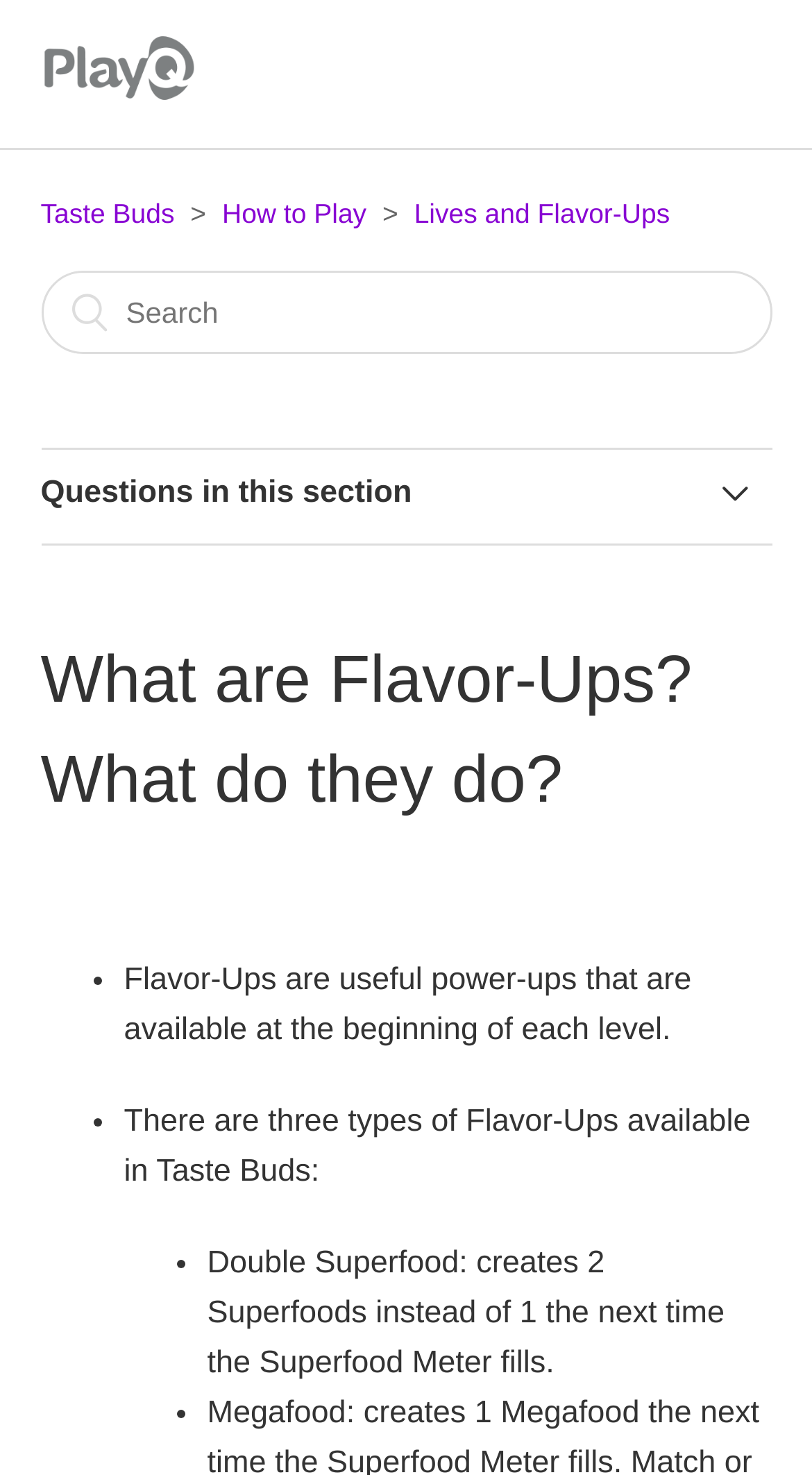How many types of Flavor-Ups are available?
Using the image provided, answer with just one word or phrase.

Three